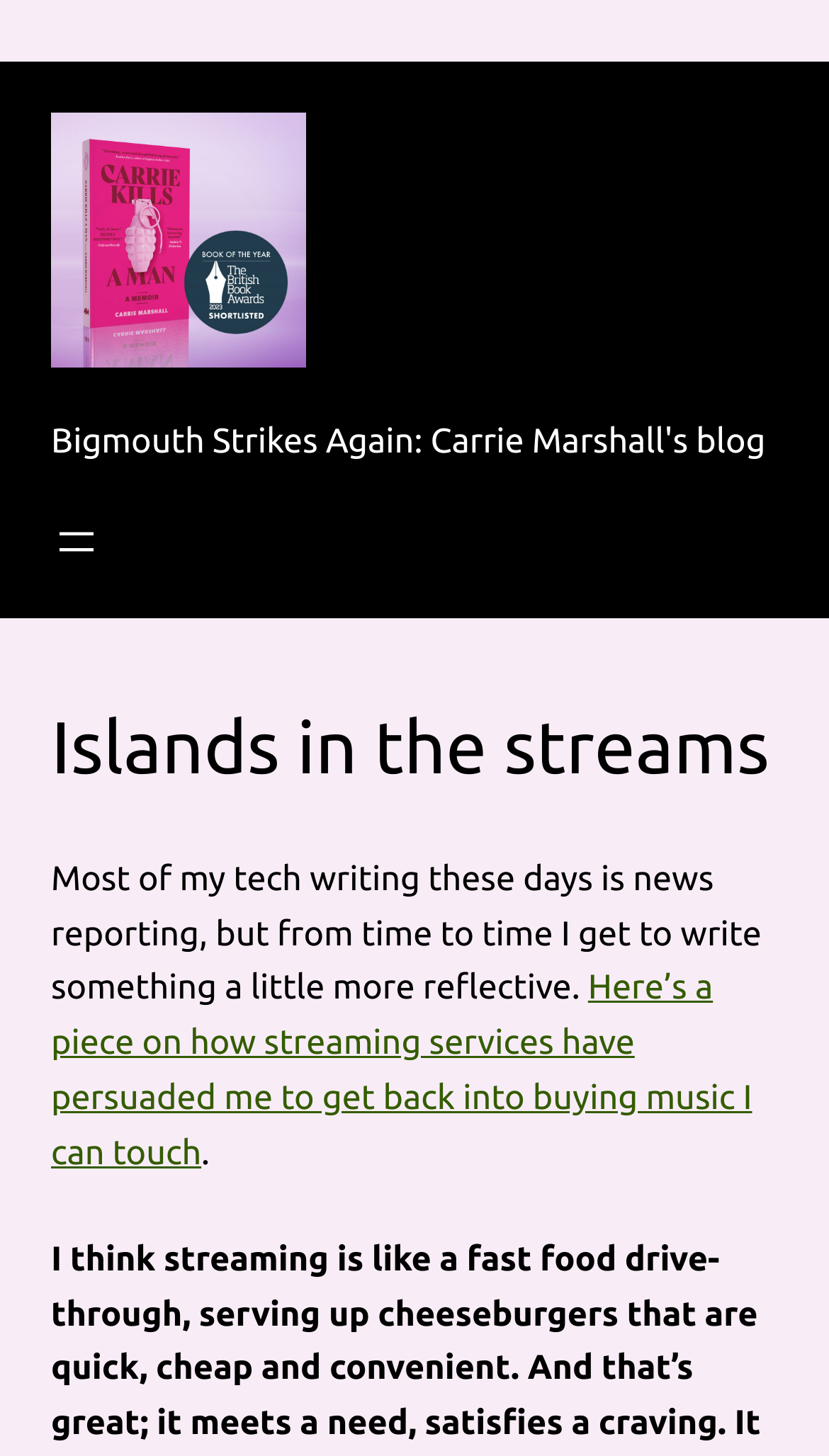Please give a short response to the question using one word or a phrase:
What is the title of the blog post?

Islands in the streams